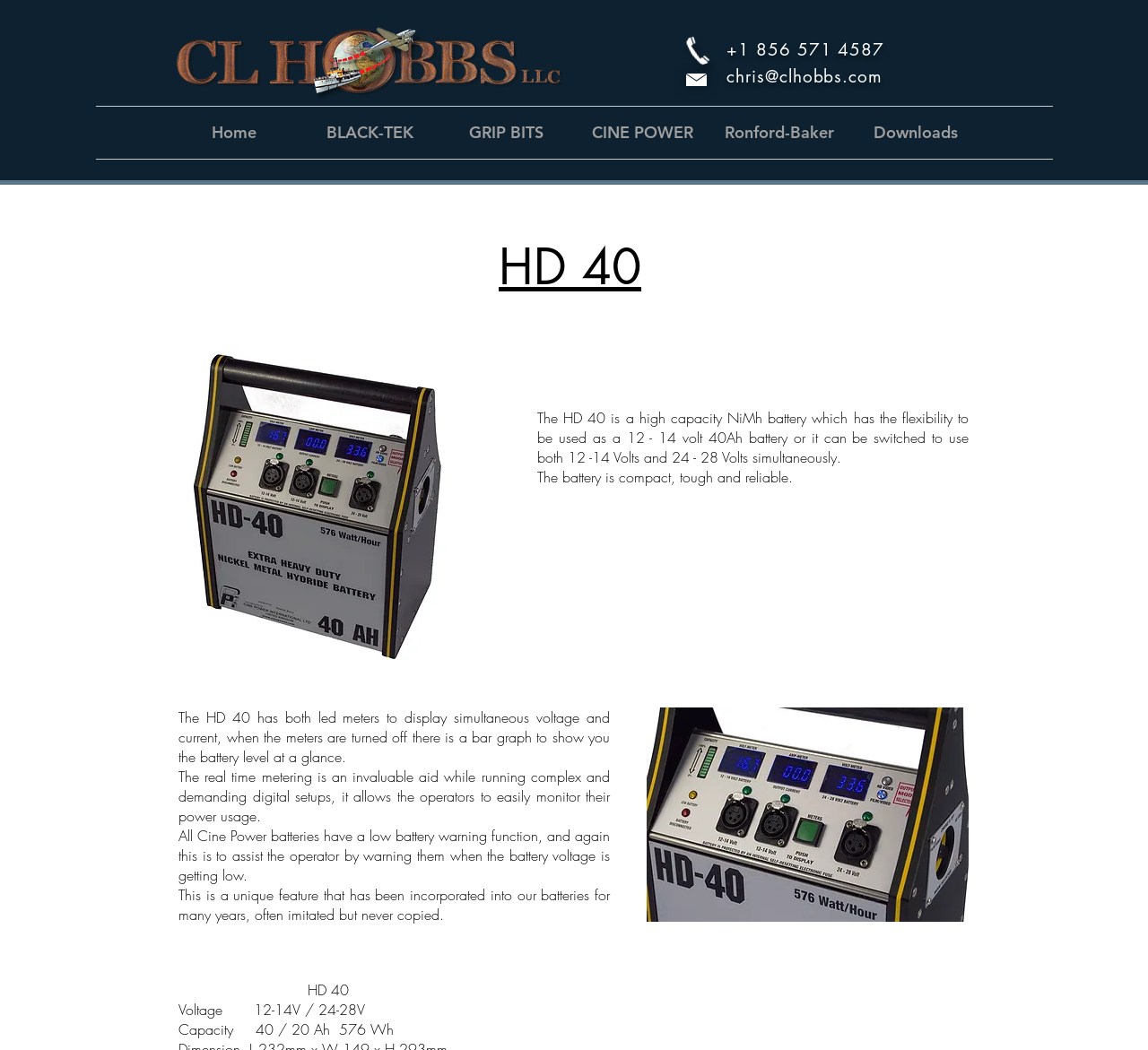Bounding box coordinates are specified in the format (top-left x, top-left y, bottom-right x, bottom-right y). All values are floating point numbers bounded between 0 and 1. Please provide the bounding box coordinate of the region this sentence describes: +1 856 571 4587

[0.633, 0.037, 0.771, 0.058]